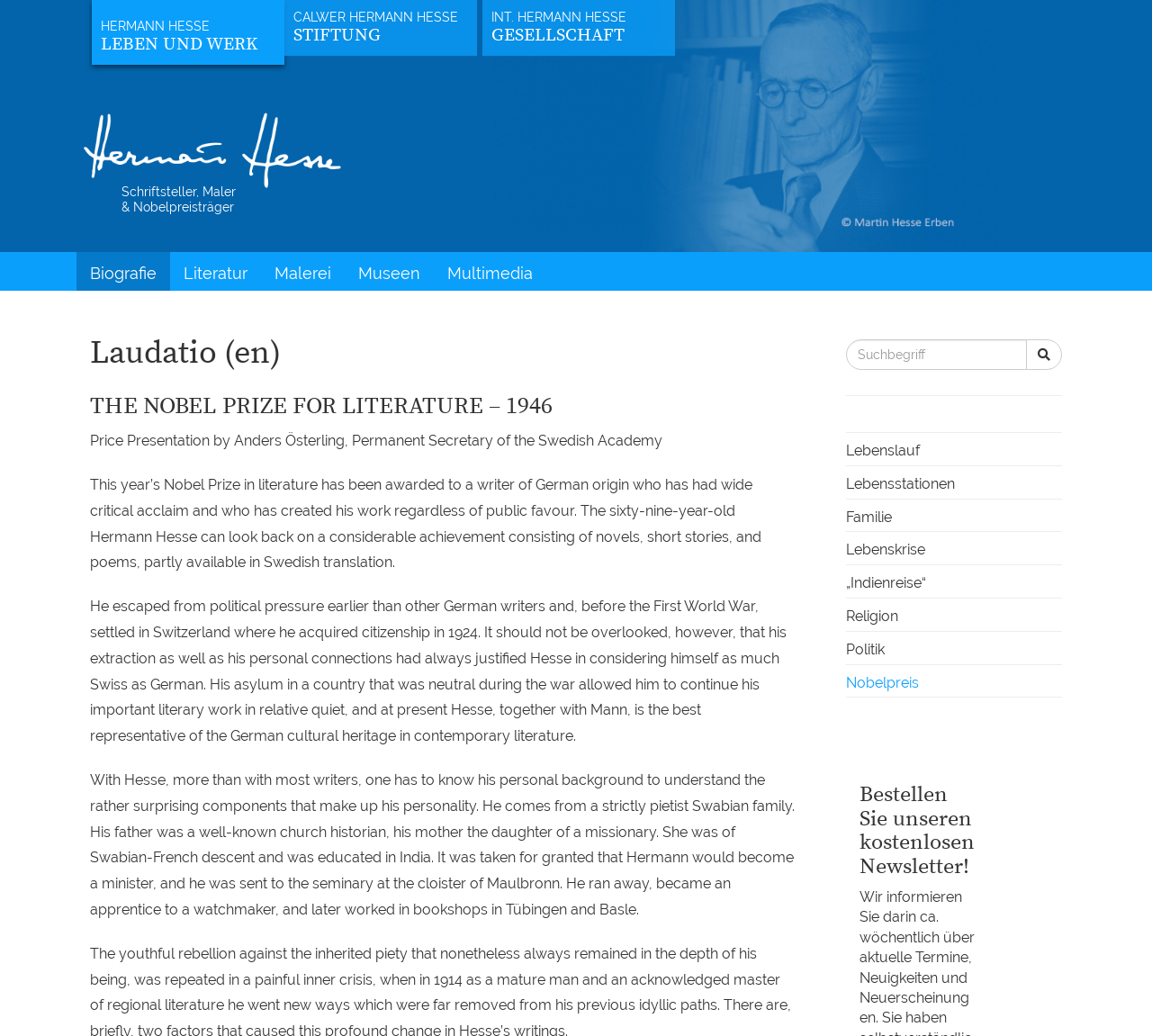Please pinpoint the bounding box coordinates for the region I should click to adhere to this instruction: "Read about Hermann Hesse's biography".

[0.066, 0.243, 0.148, 0.281]